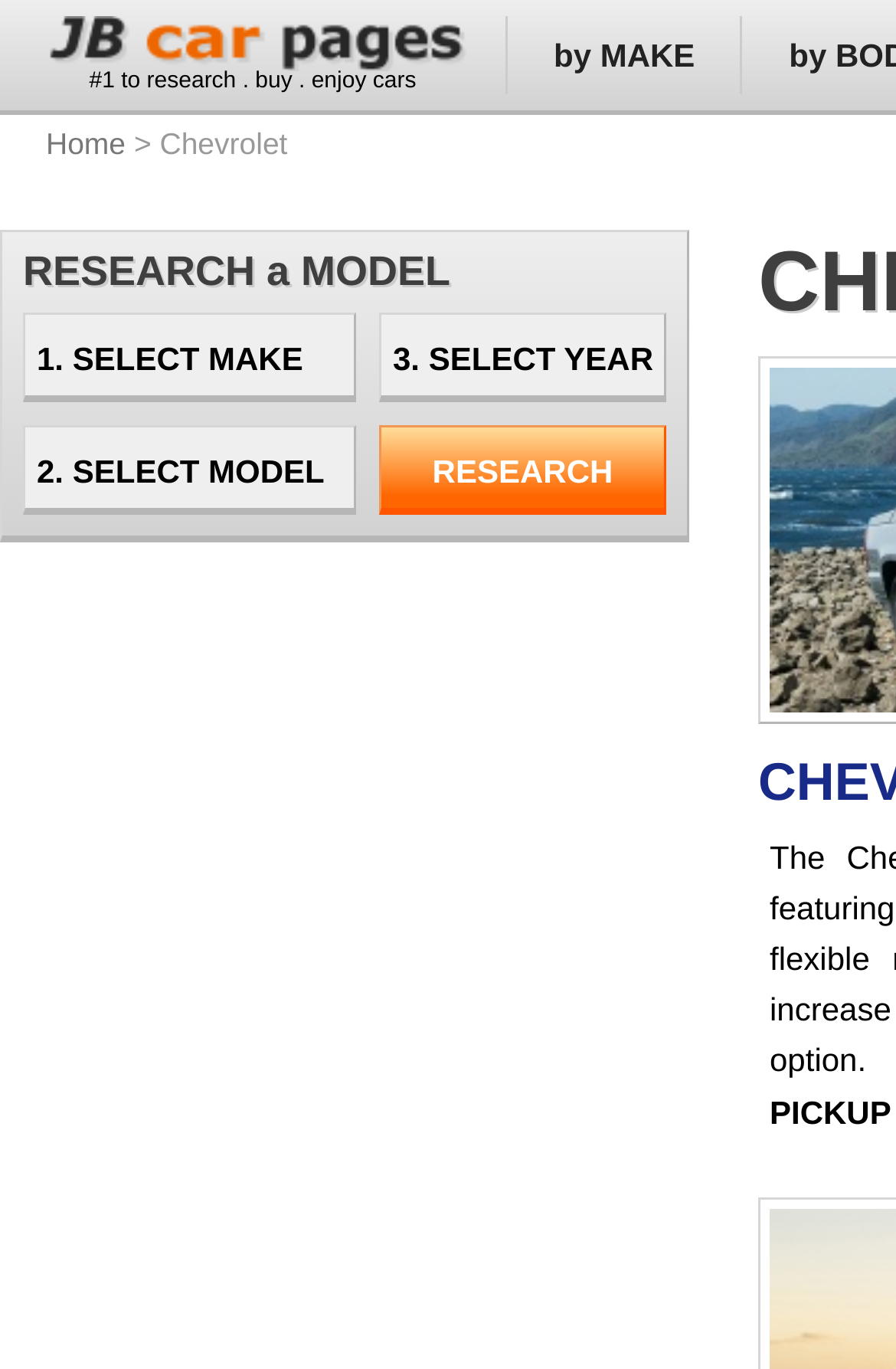How many comboboxes are available for selecting a car model?
Based on the visual content, answer with a single word or a brief phrase.

3